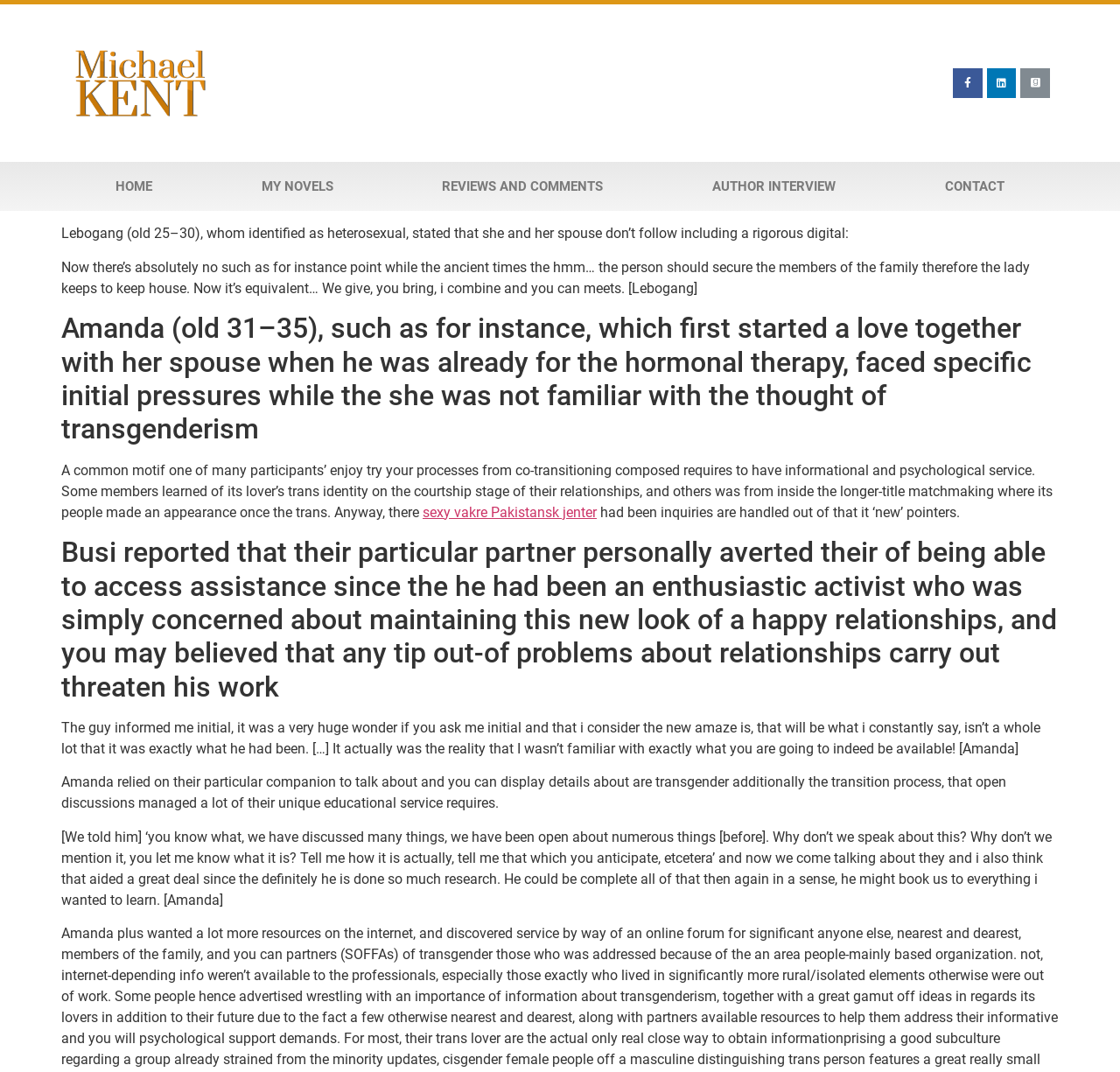Determine the bounding box for the UI element that matches this description: "Reviews and Comments".

[0.346, 0.151, 0.587, 0.197]